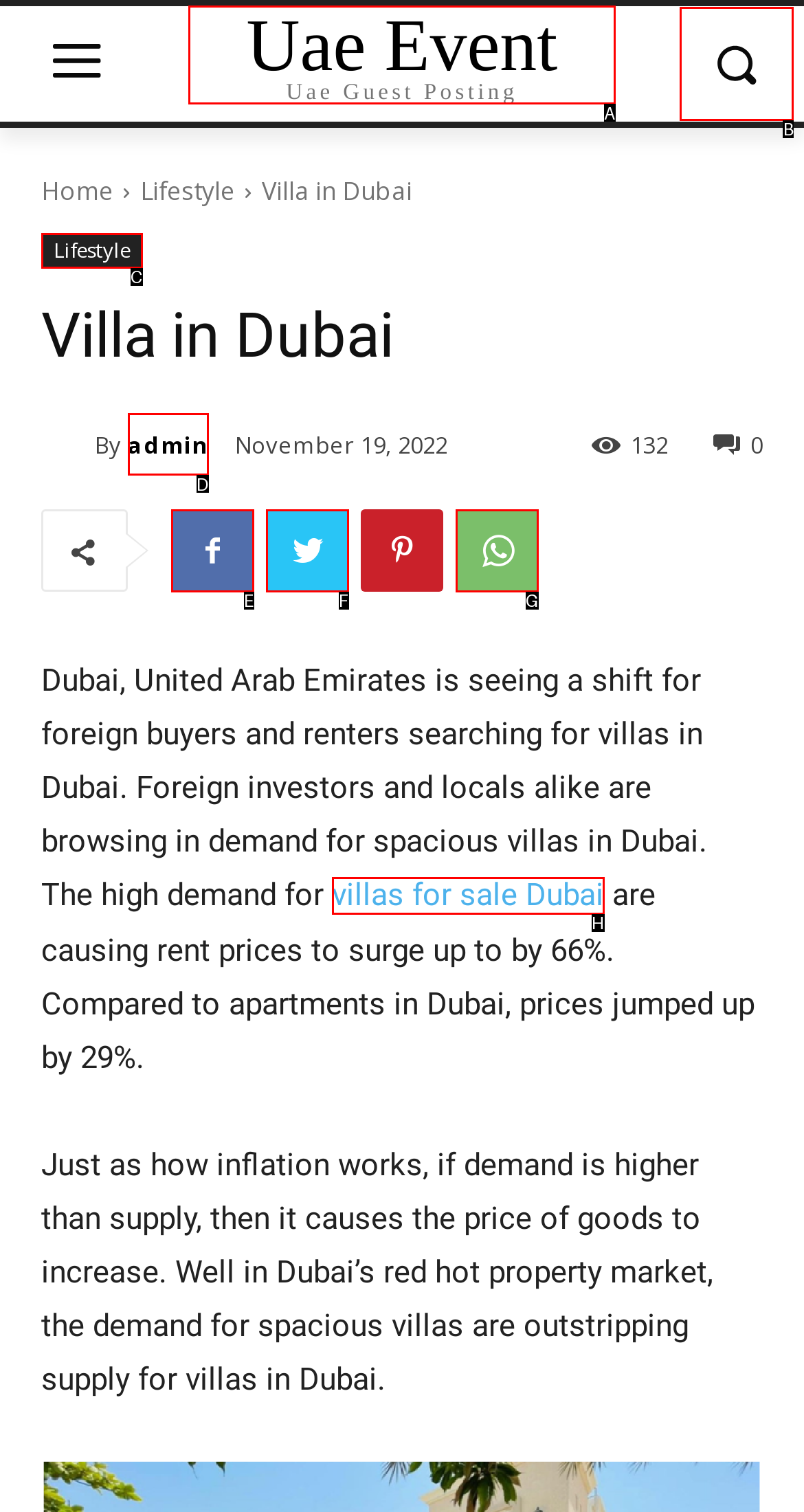Select the correct UI element to click for this task: Click the Post Comment button.
Answer using the letter from the provided options.

None